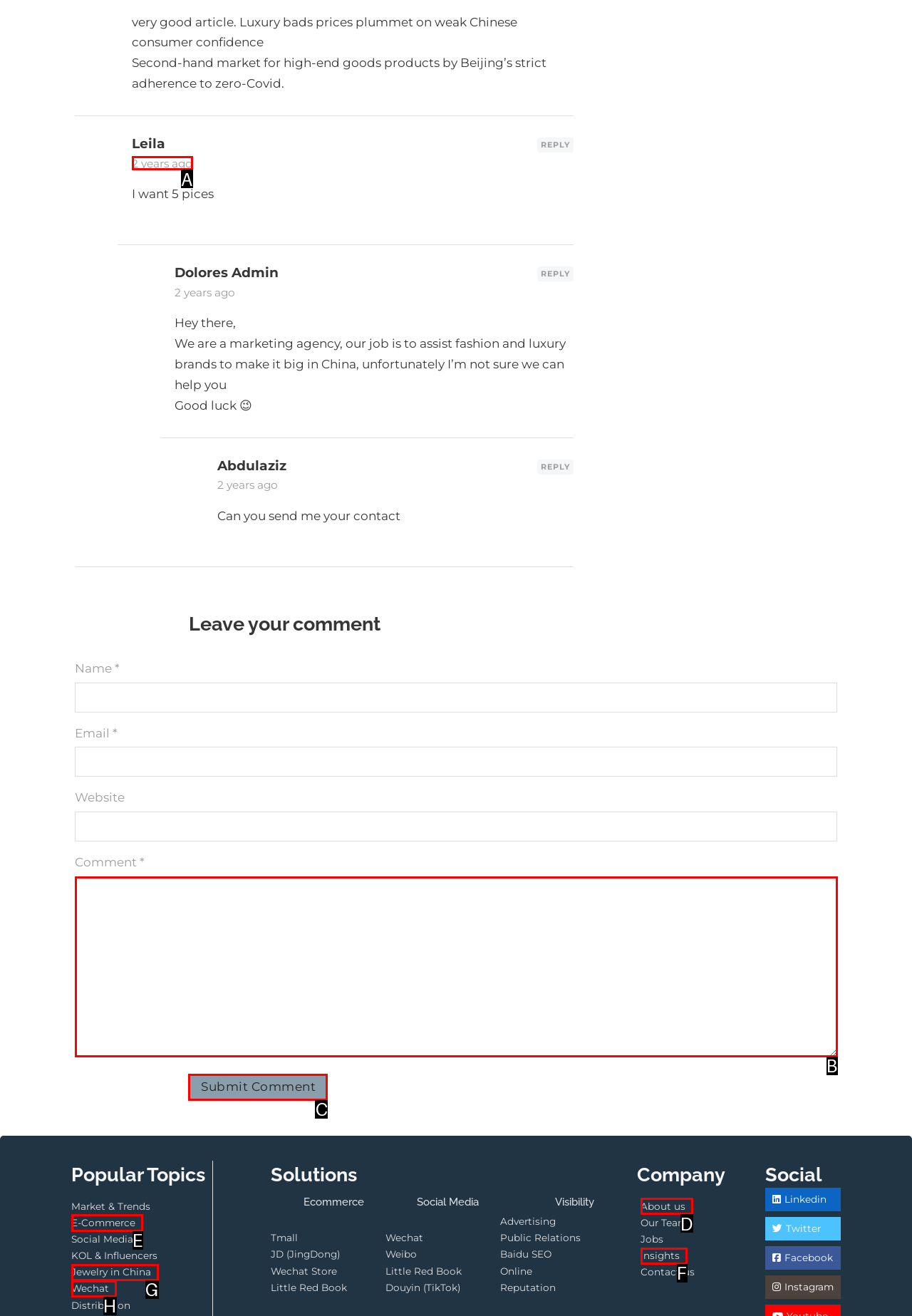Choose the letter of the UI element necessary for this task: Submit a comment
Answer with the correct letter.

C